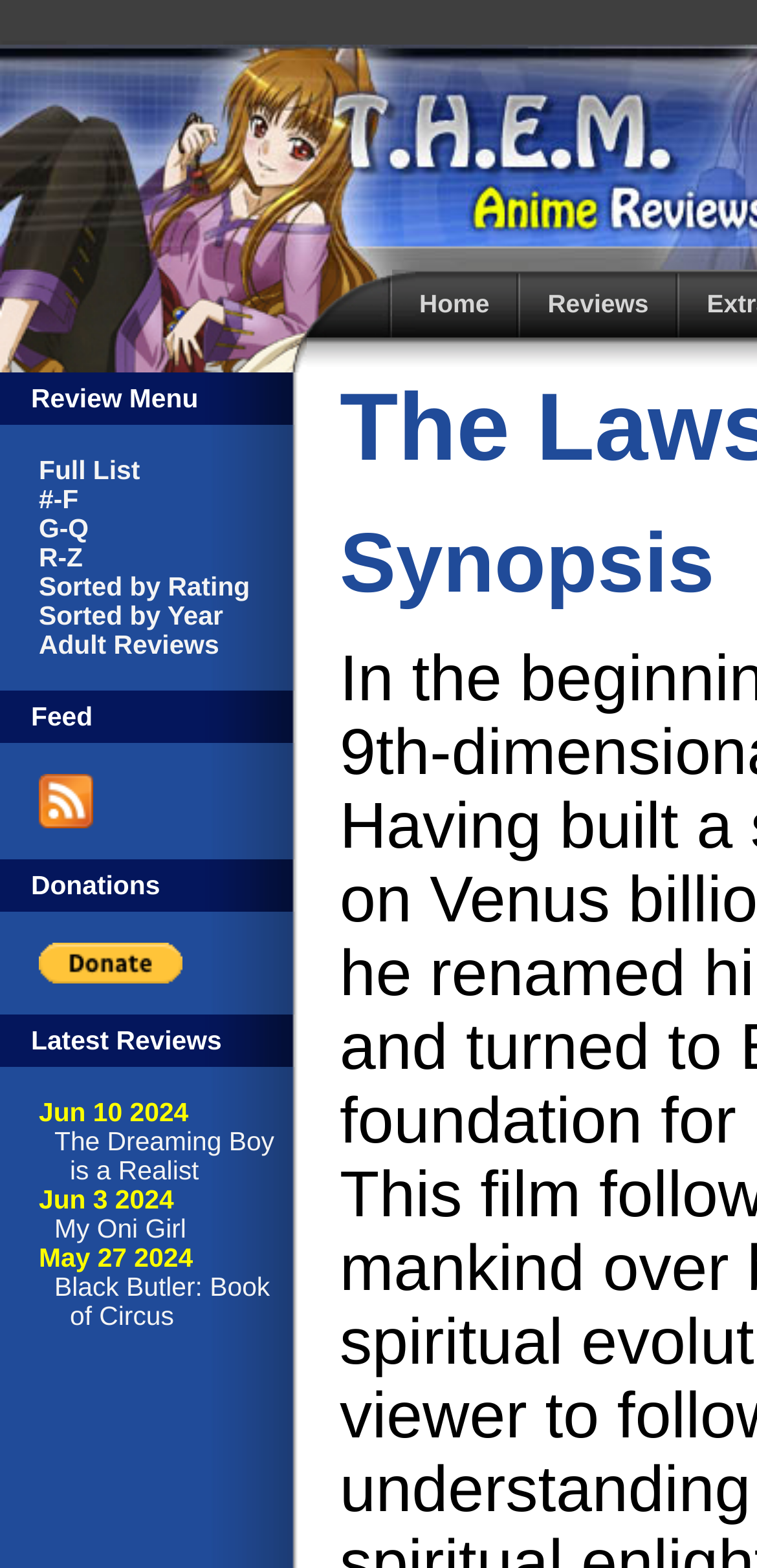How many review links are listed under 'Latest Reviews'?
Refer to the screenshot and respond with a concise word or phrase.

3